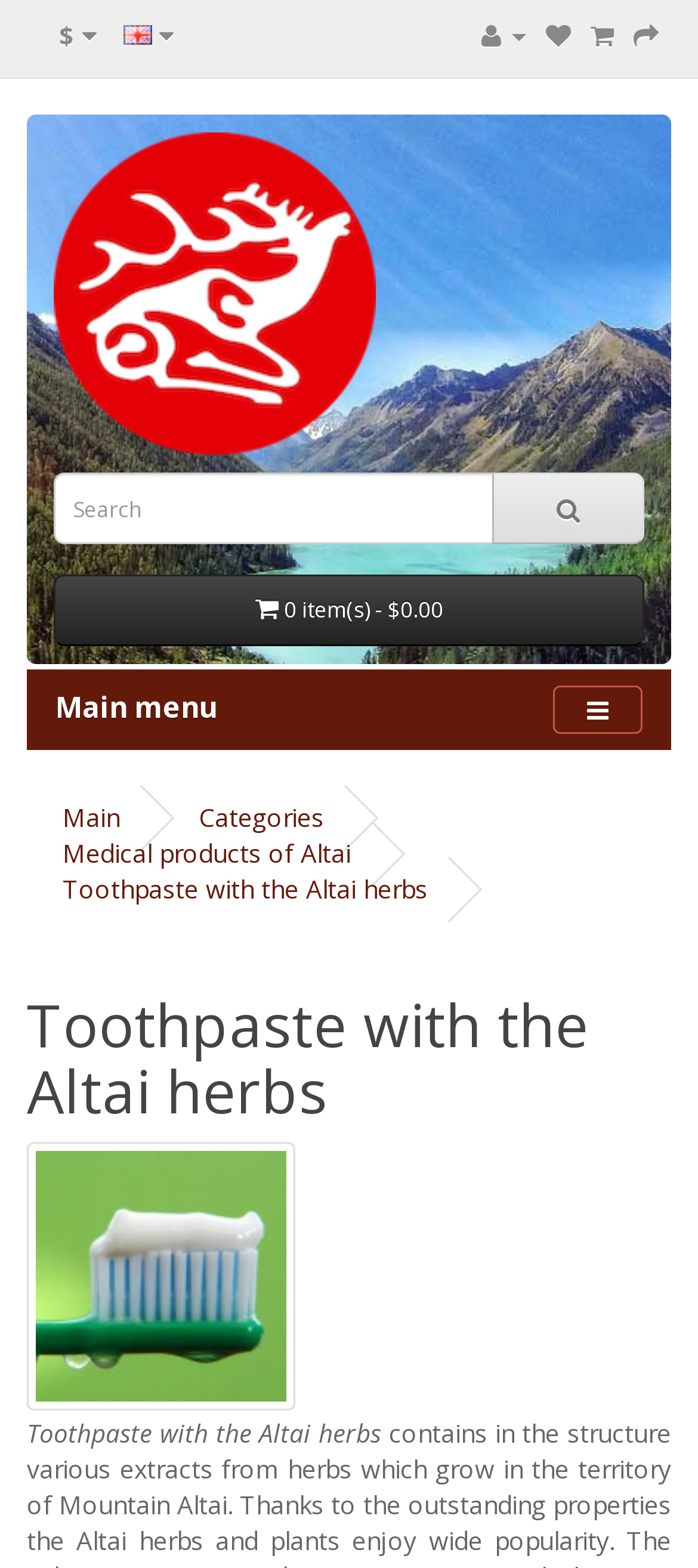How many social media links are there?
Make sure to answer the question with a detailed and comprehensive explanation.

I counted the number of social media links by looking at the icons and their corresponding bounding box coordinates. The links are located at the top of the page, and I found four of them: '', '', '', and ''.